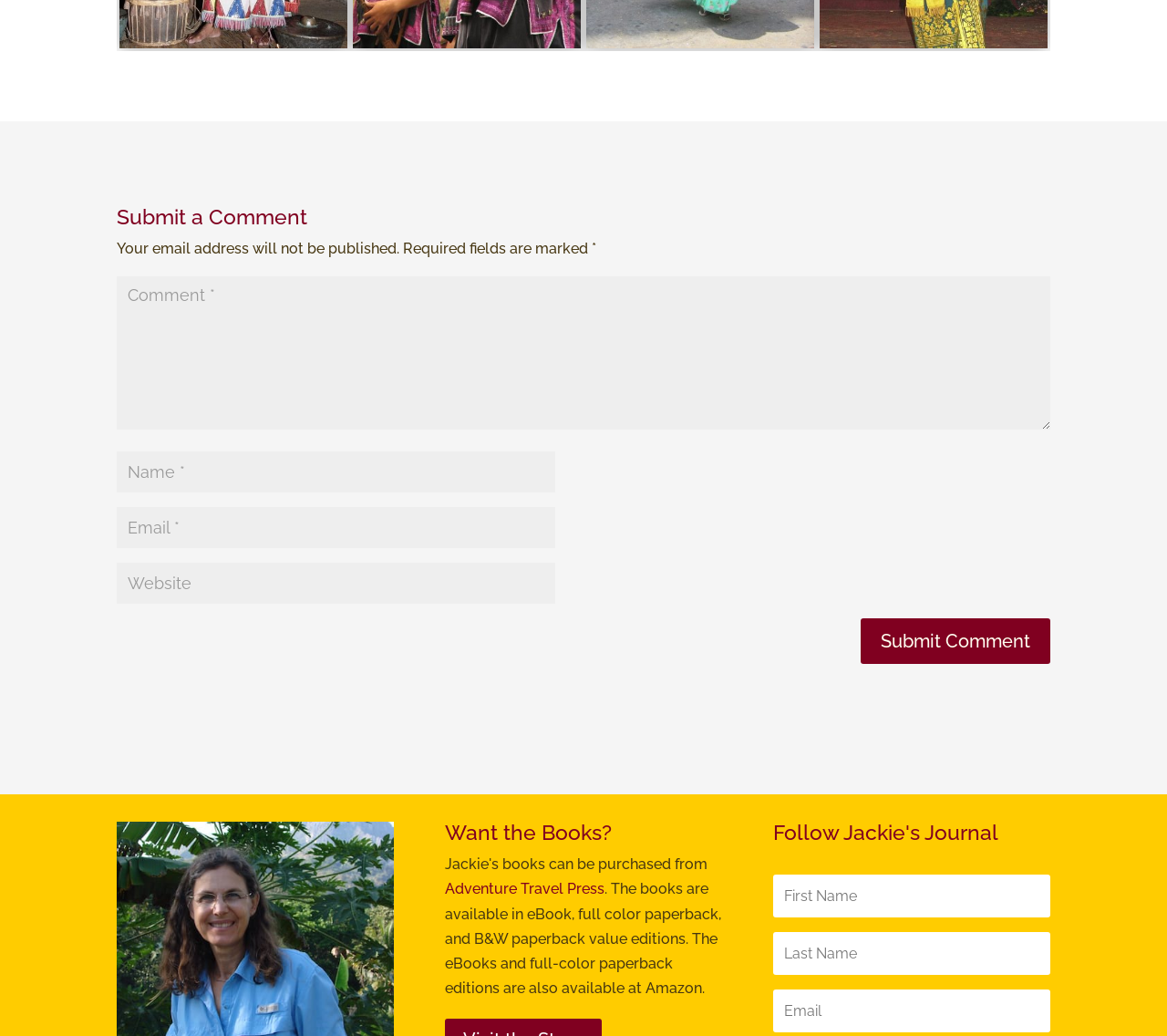How many ways are the books available?
Refer to the image and provide a concise answer in one word or phrase.

3